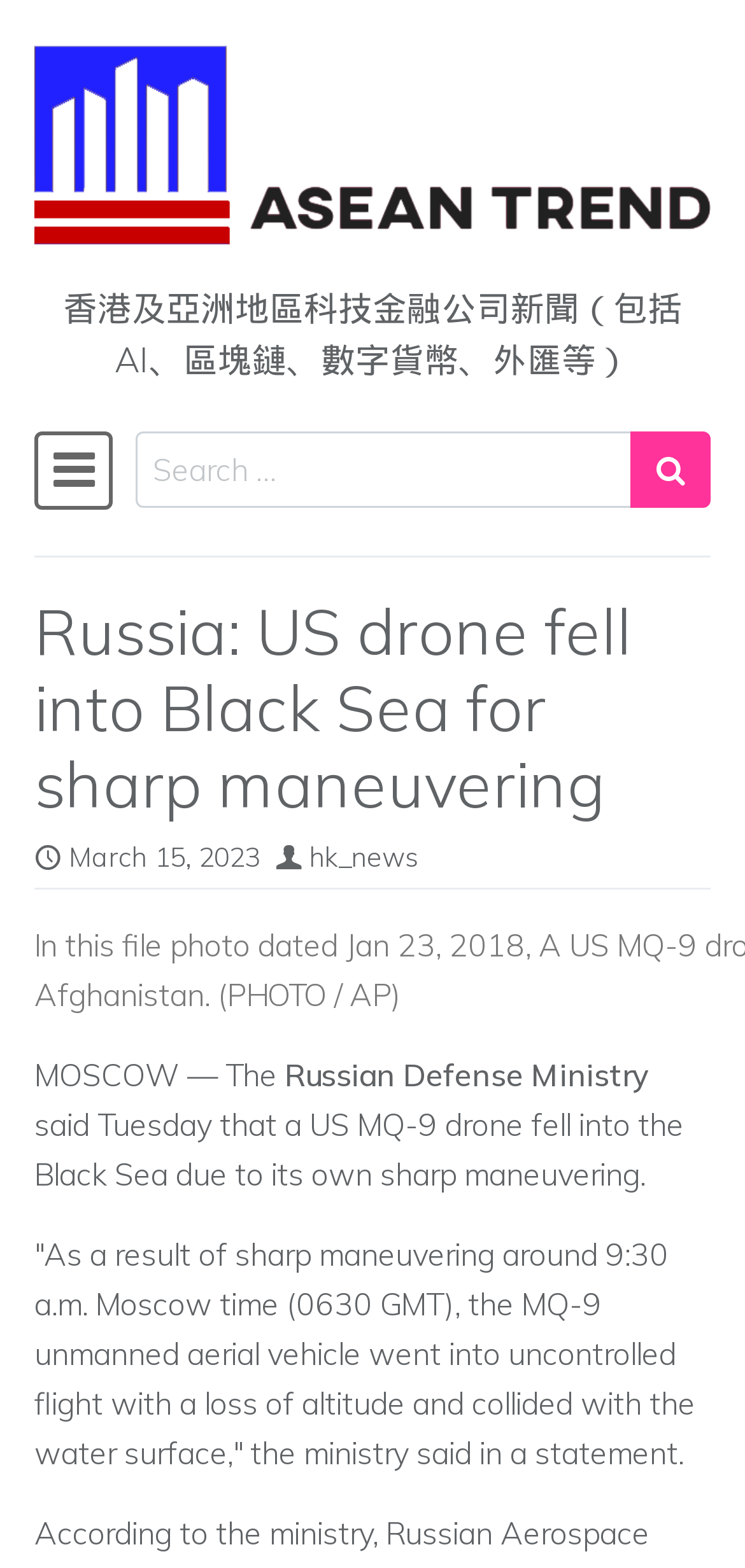Provide a thorough description of the webpage you see.

The webpage appears to be a news article about a US drone falling into the Black Sea. At the top left, there is a link to "Skip to content". Next to it, there is a horizontal navigation bar with a "Toggle navigation" button on the left and a search bar on the right. The search bar contains a text input field and a "Search submit" button.

Below the navigation bar, there is a header section that spans the entire width of the page. It contains a heading with the title of the article, "Russia: US drone fell into Black Sea for sharp maneuvering", followed by a link to the publication date, "March 15, 2023", and a link to the category "hk_news".

The main content of the article starts below the header section. It consists of several paragraphs of text, with the first paragraph starting with "MOSCOW — The Russian Defense Ministry". The text describes the incident of the US drone falling into the Black Sea, citing a statement from the Russian Defense Ministry.

There are no images on the page. The layout is organized, with clear headings and concise text. The navigation bar and search bar are prominently displayed at the top, making it easy to navigate the page.